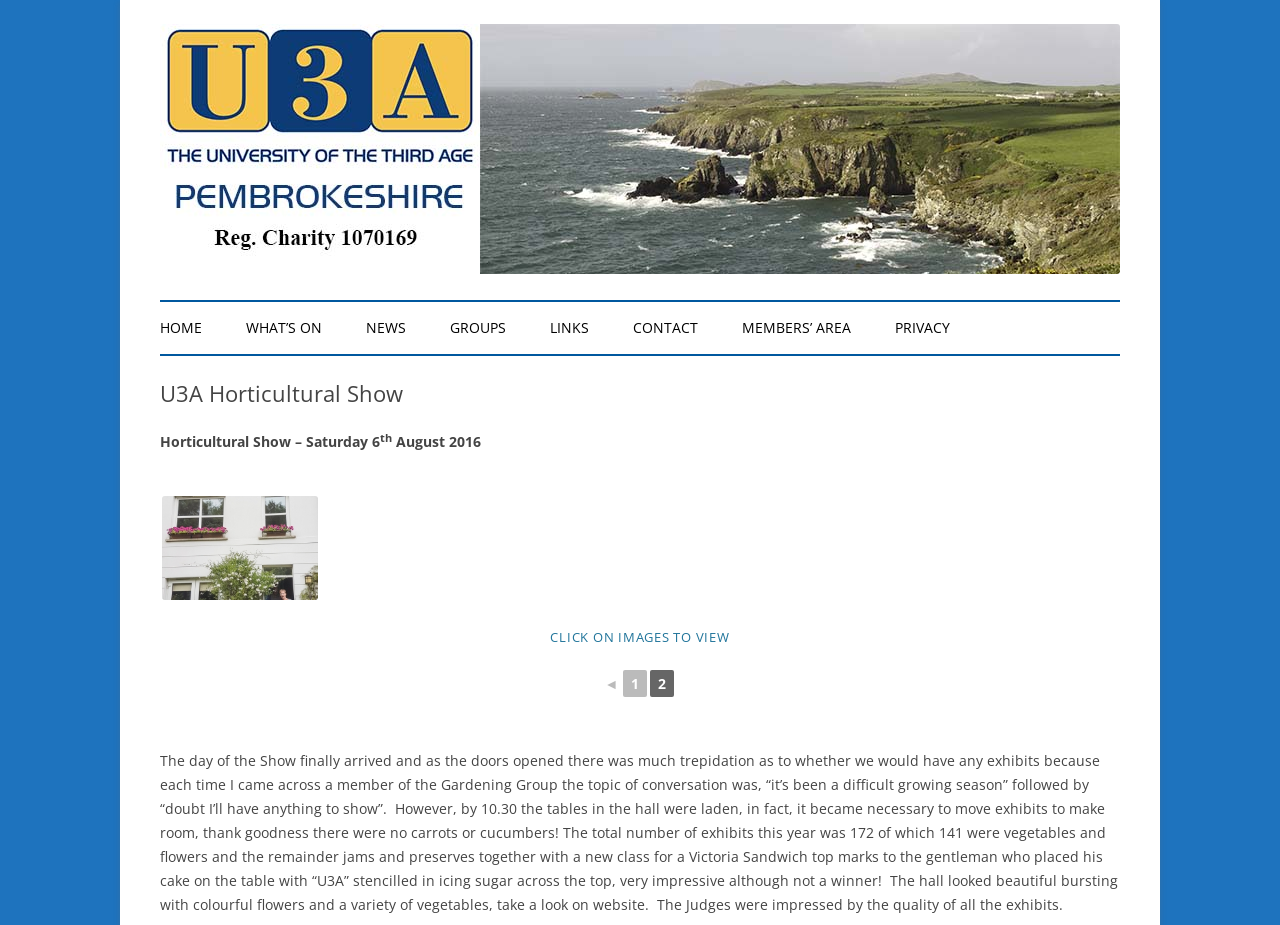Locate the bounding box coordinates of the clickable element to fulfill the following instruction: "View U3A Horticultural Show". Provide the coordinates as four float numbers between 0 and 1 in the format [left, top, right, bottom].

[0.125, 0.41, 0.875, 0.439]